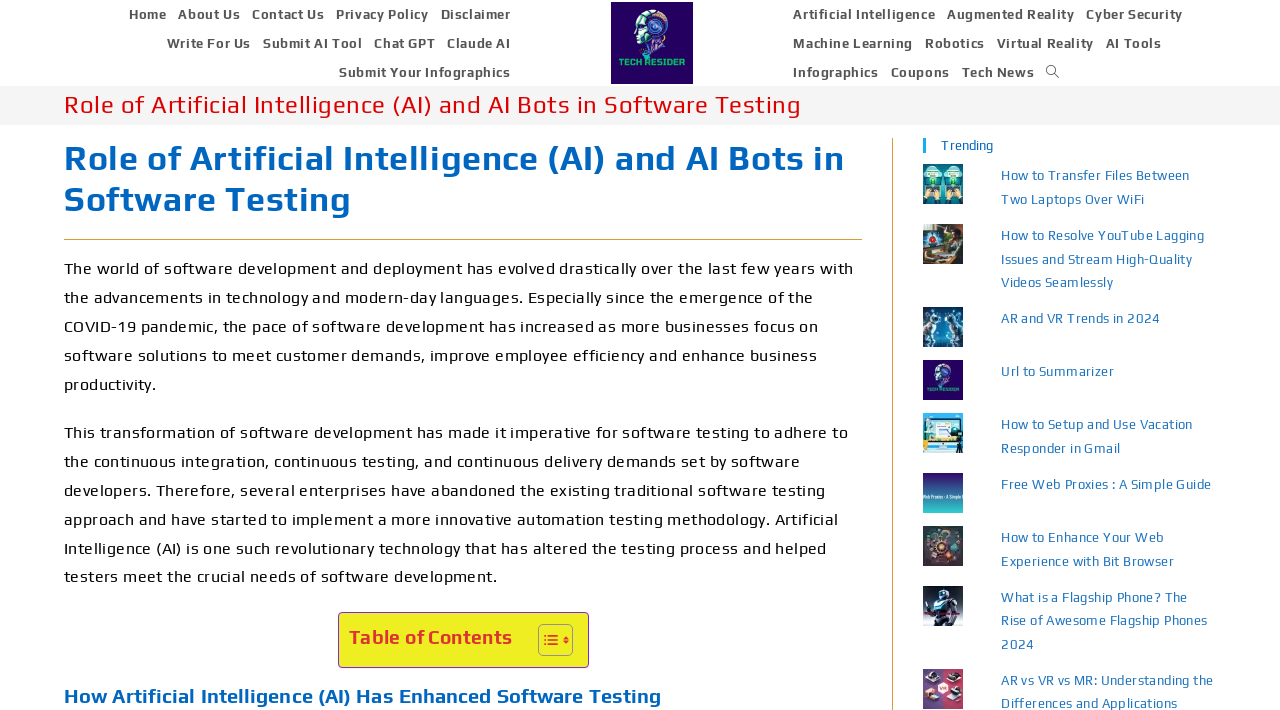Identify and extract the main heading of the webpage.

Role of Artificial Intelligence (AI) and AI Bots in Software Testing